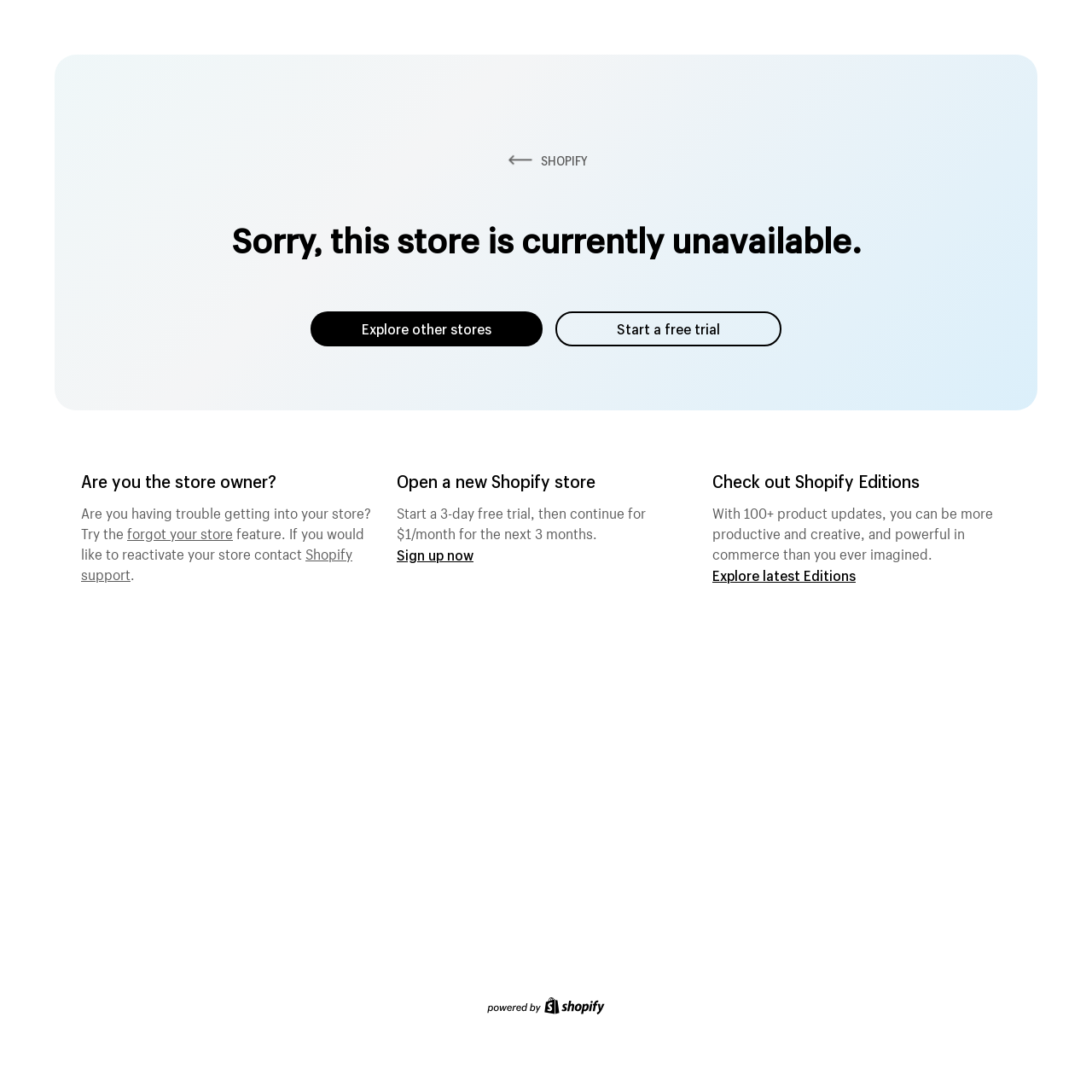Using the webpage screenshot and the element description SHOPIFY, determine the bounding box coordinates. Specify the coordinates in the format (top-left x, top-left y, bottom-right x, bottom-right y) with values ranging from 0 to 1.

[0.462, 0.14, 0.538, 0.155]